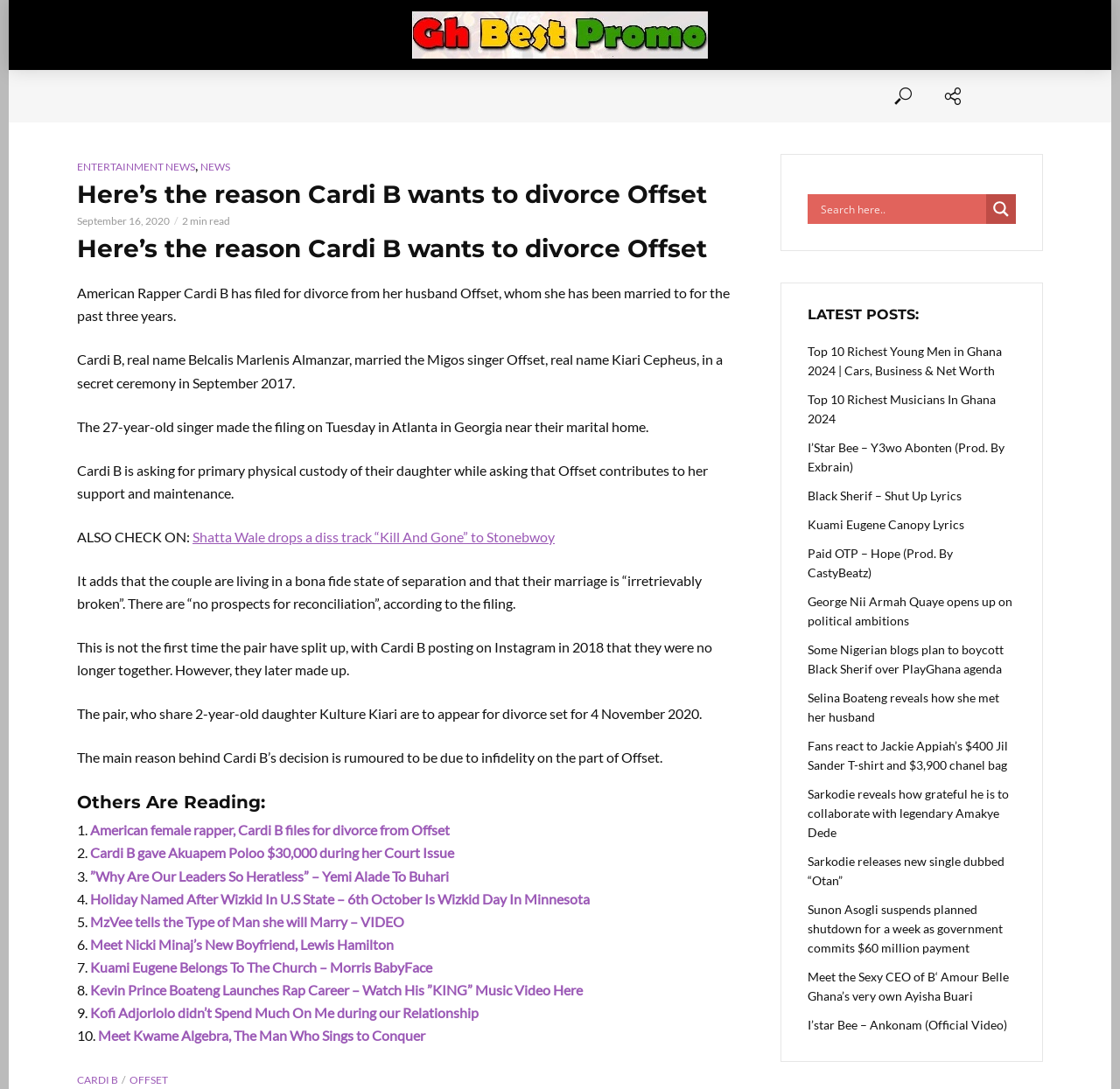Could you locate the bounding box coordinates for the section that should be clicked to accomplish this task: "Click on the 'Home' link".

None